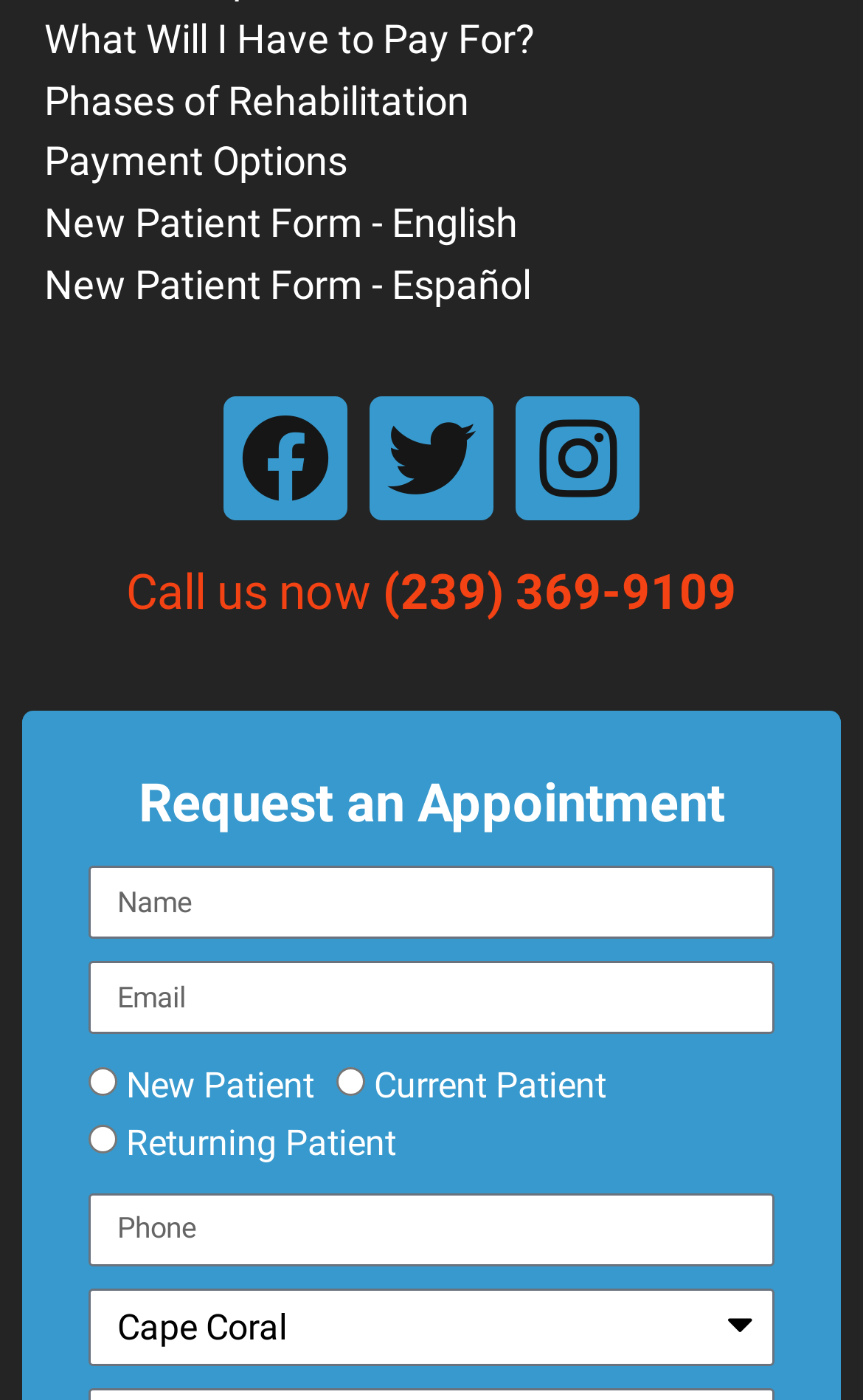Identify the bounding box coordinates of the element to click to follow this instruction: 'Go to the 'Authors' page'. Ensure the coordinates are four float values between 0 and 1, provided as [left, top, right, bottom].

None